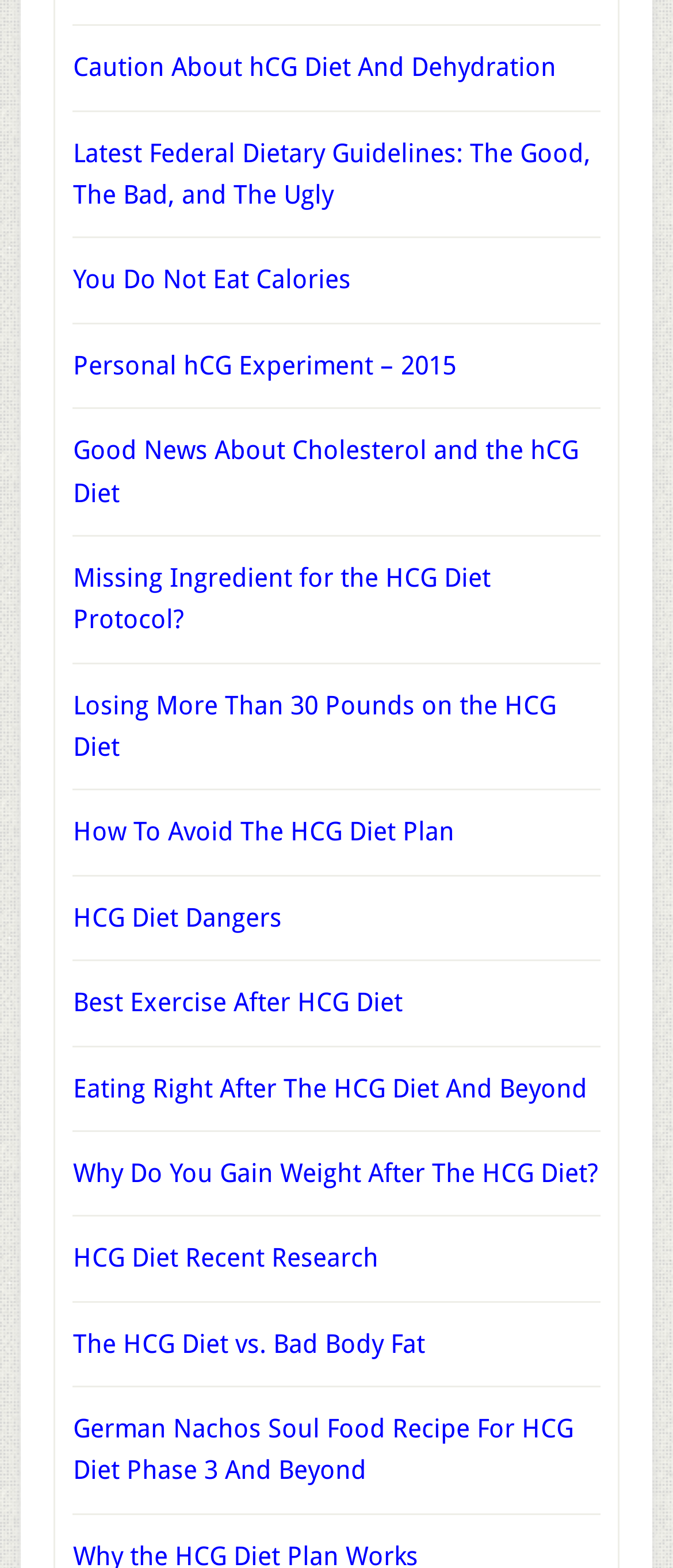Is there a recipe on this webpage?
Give a comprehensive and detailed explanation for the question.

One of the links on the webpage has the title 'German Nachos Soul Food Recipe For HCG Diet Phase 3 And Beyond', which suggests that the article provides a recipe for German Nachos that is compatible with the hCG diet.